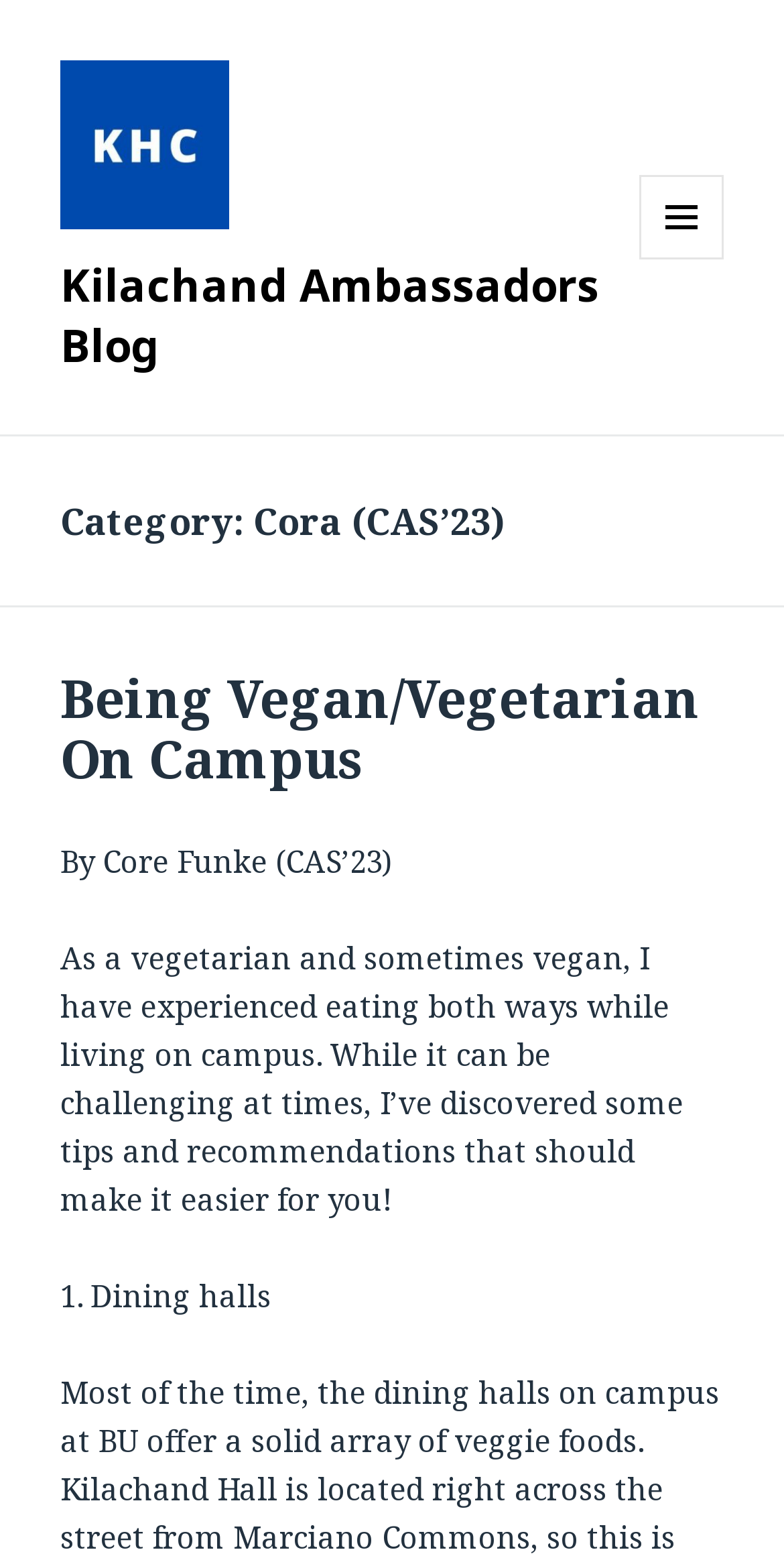What is the category of the blog post?
Refer to the image and provide a concise answer in one word or phrase.

Cora (CAS’23)